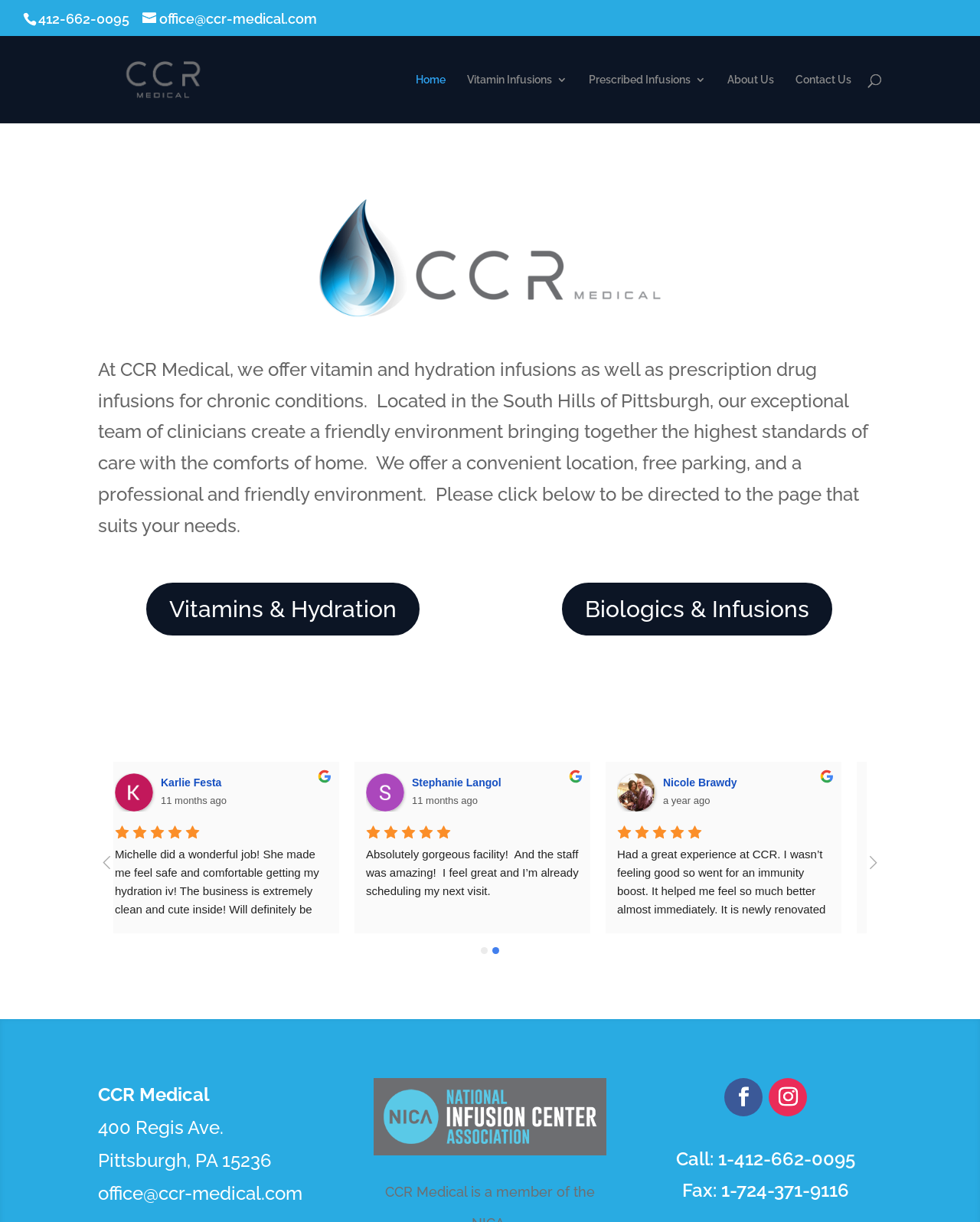What type of infusions does CCR Medical offer? Analyze the screenshot and reply with just one word or a short phrase.

Vitamin and hydration infusions, prescription drug infusions